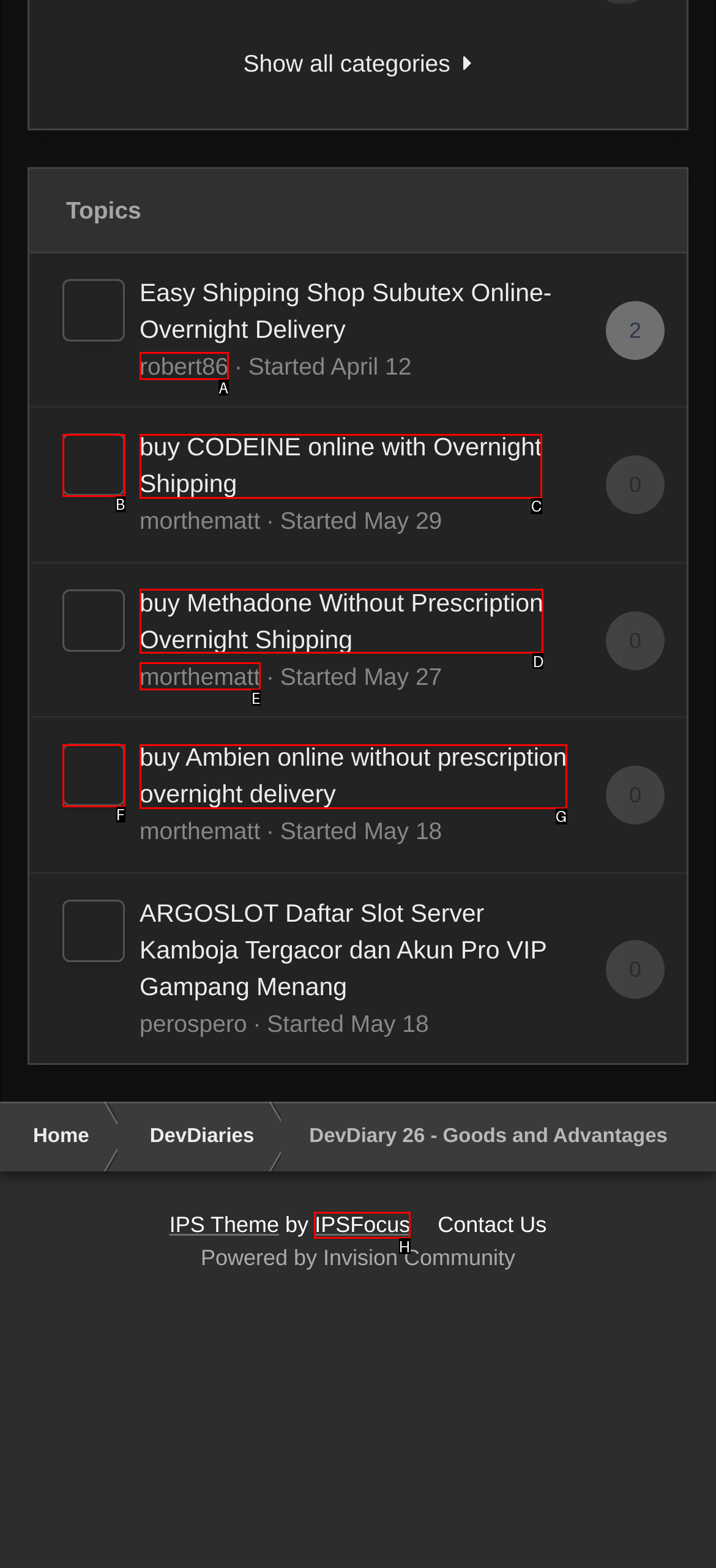Determine which HTML element to click for this task: Contact 'IPSFocus' Provide the letter of the selected choice.

H